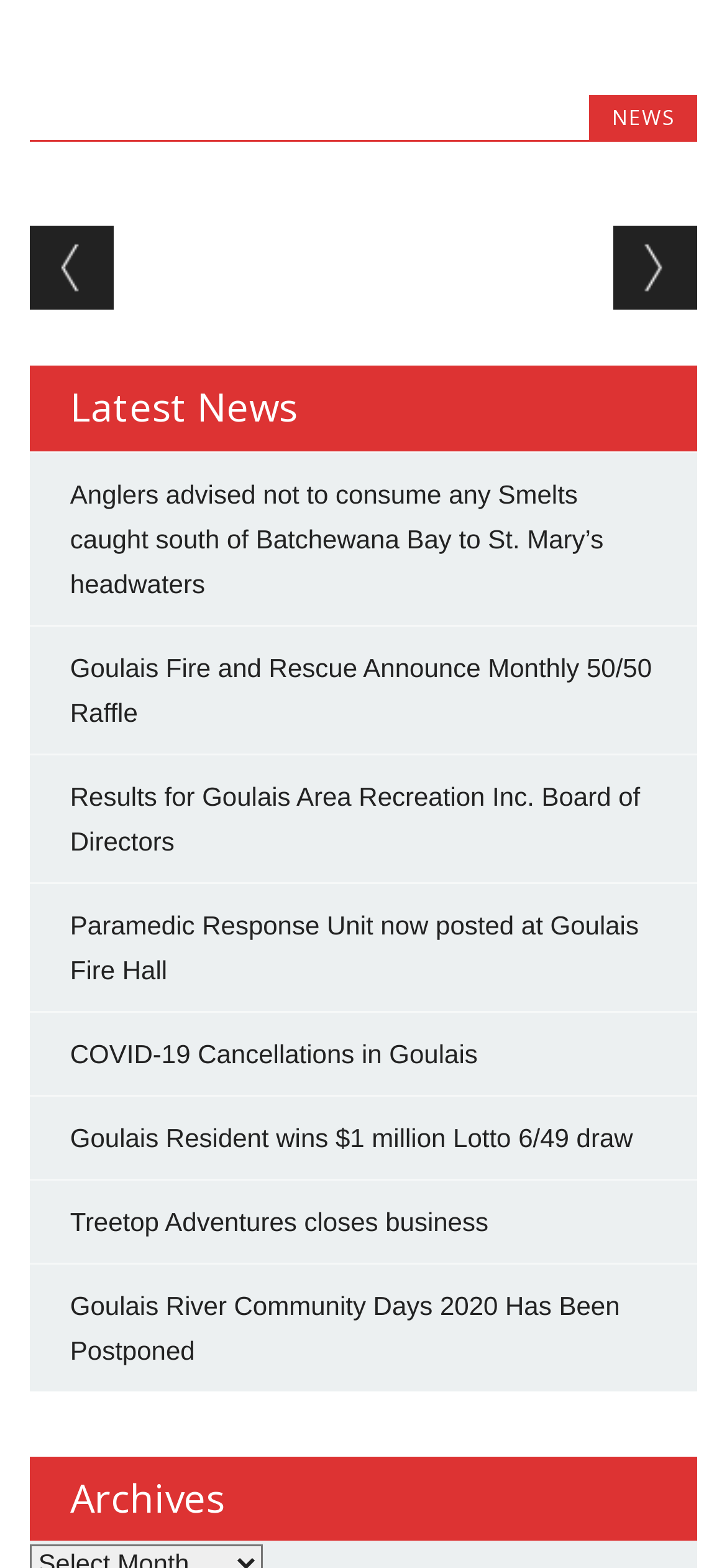Please find the bounding box coordinates of the element that needs to be clicked to perform the following instruction: "Explore Archives". The bounding box coordinates should be four float numbers between 0 and 1, represented as [left, top, right, bottom].

[0.096, 0.938, 0.309, 0.971]